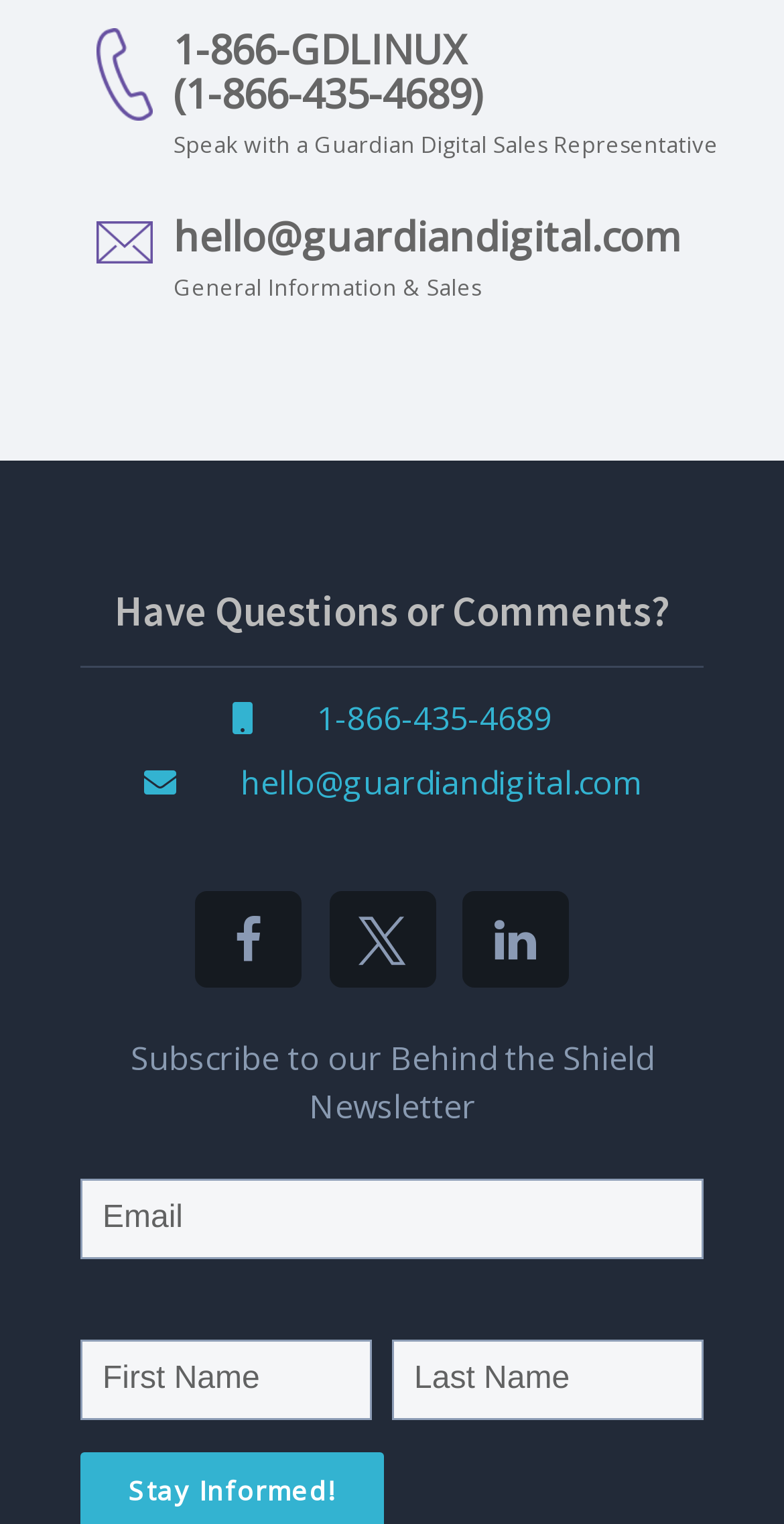Please find the bounding box coordinates of the element that needs to be clicked to perform the following instruction: "Send an email to the sales team". The bounding box coordinates should be four float numbers between 0 and 1, represented as [left, top, right, bottom].

[0.221, 0.141, 0.949, 0.17]